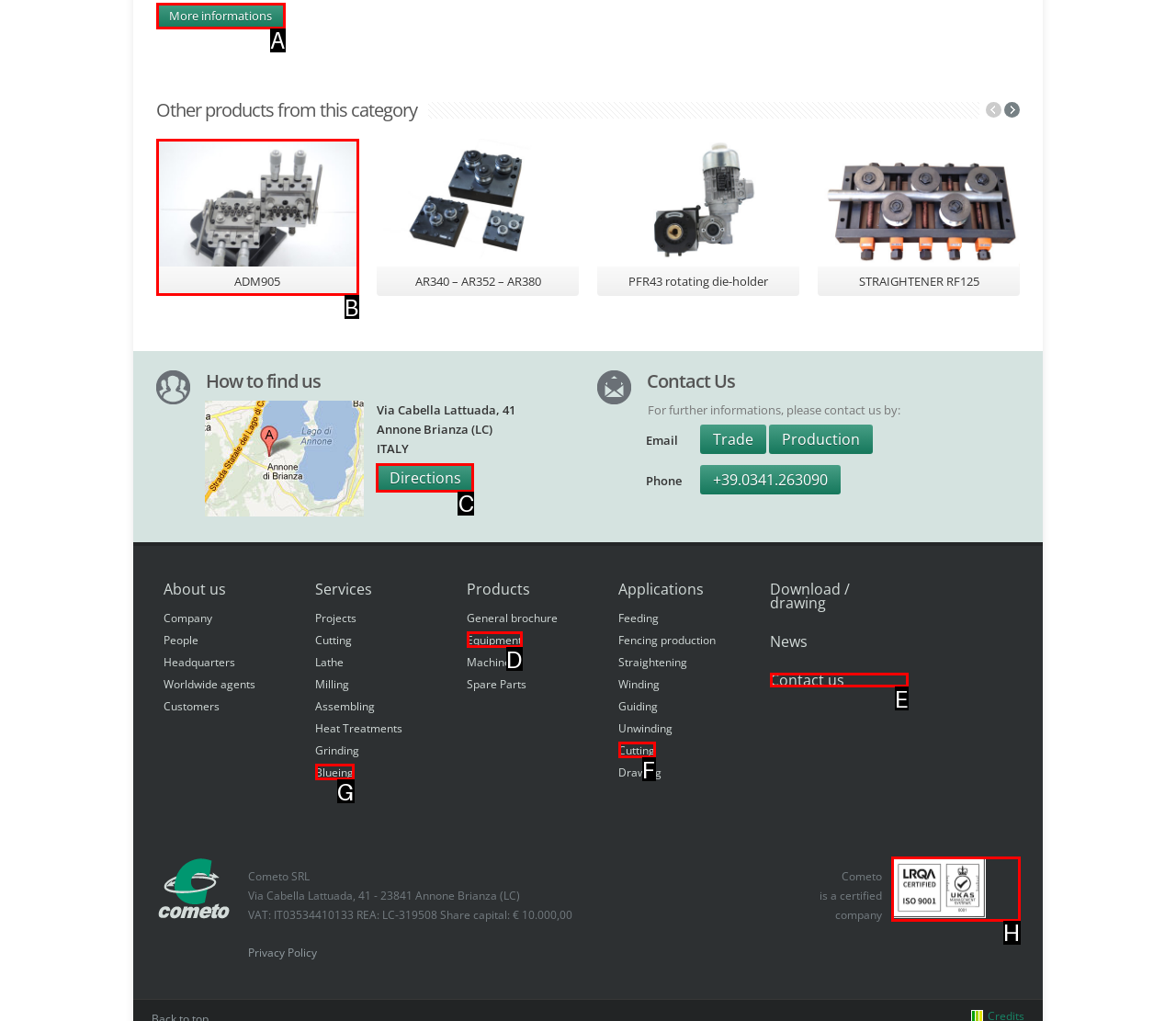Select the correct UI element to complete the task: Get directions
Please provide the letter of the chosen option.

C